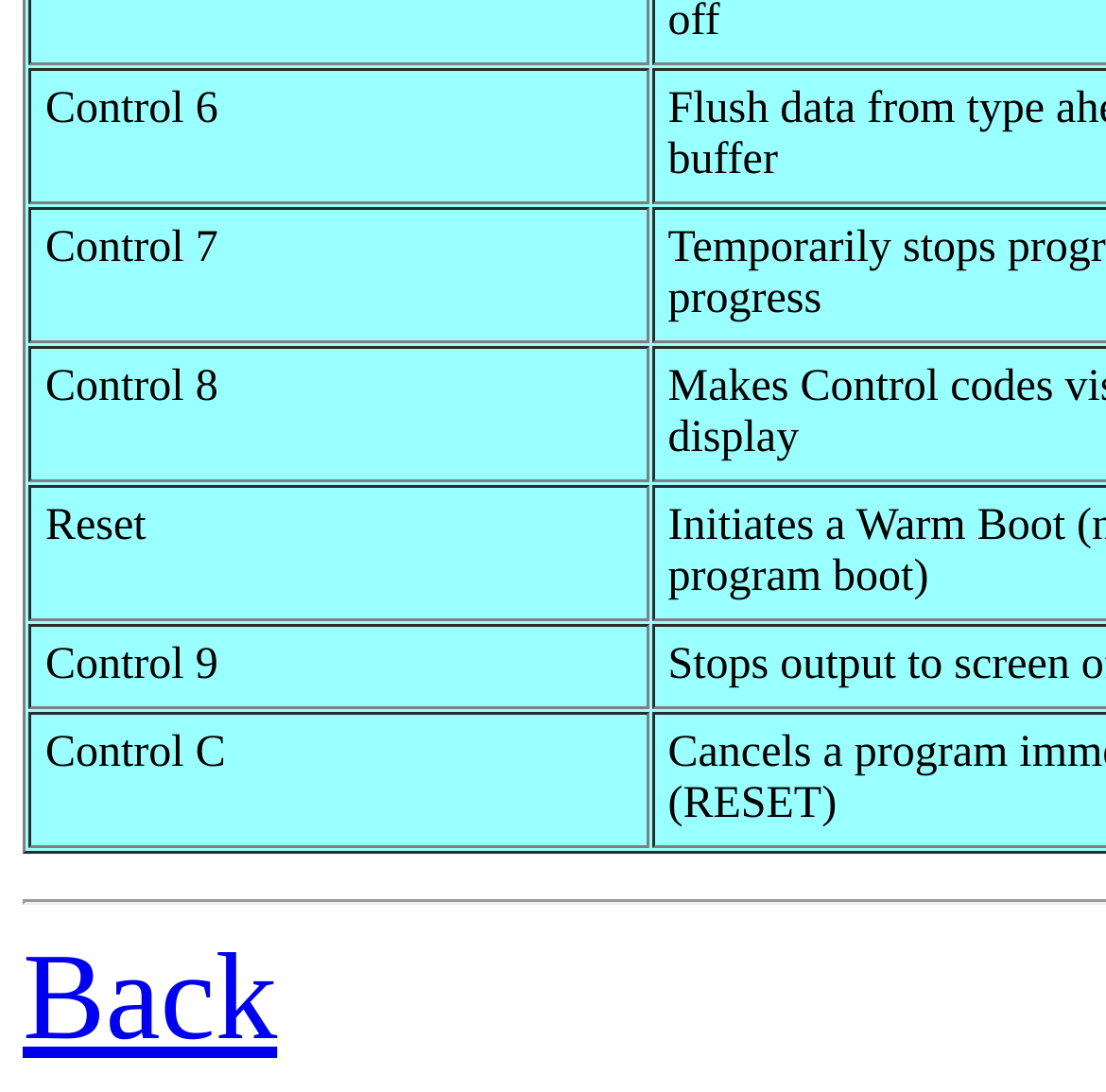Are the controls required to be filled?
Answer briefly with a single word or phrase based on the image.

No